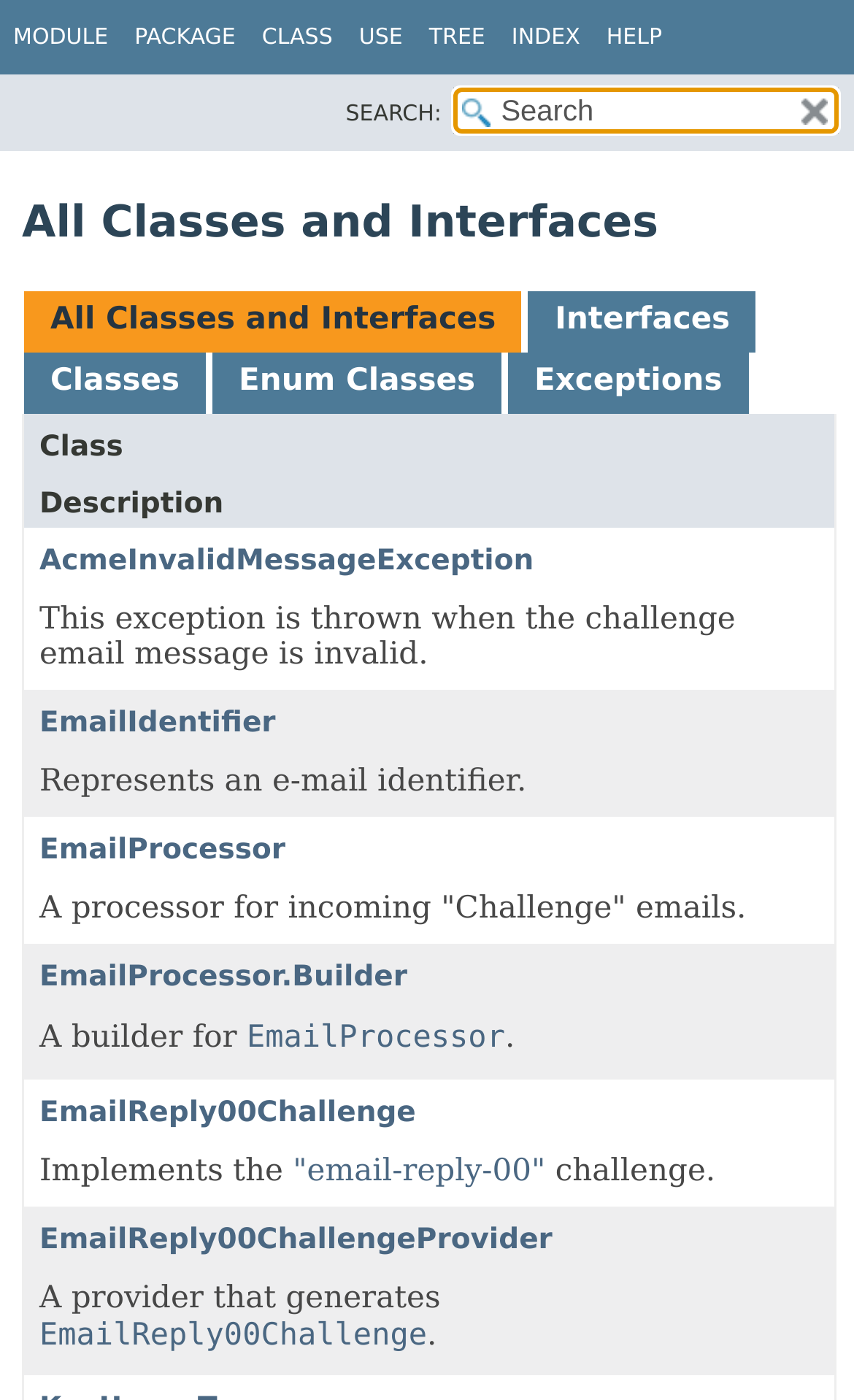Examine the image carefully and respond to the question with a detailed answer: 
What is the function of the SEARCH textbox?

I determined the answer by looking at the textbox element with the label 'SEARCH:' and the button element with the text 'Search', indicating that the textbox is used for searching purposes.